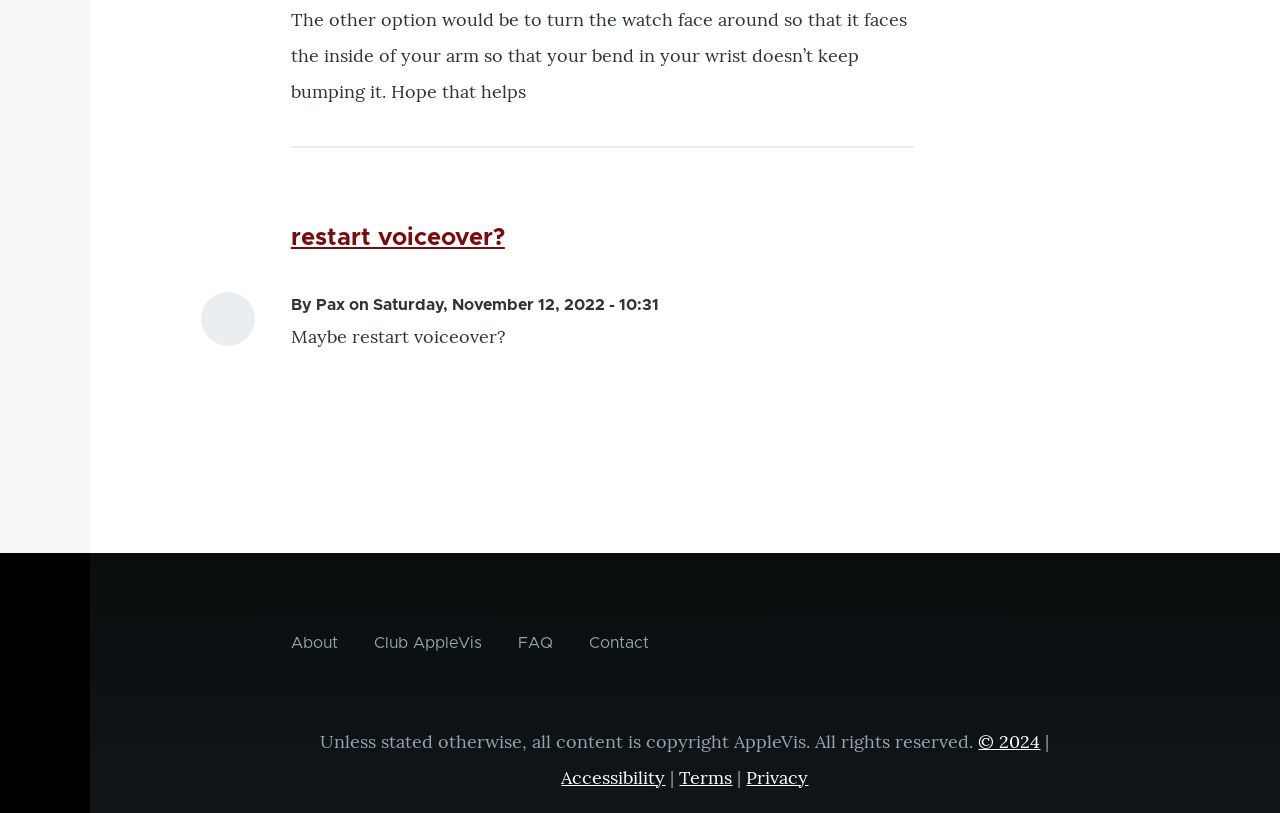Please specify the bounding box coordinates of the clickable region necessary for completing the following instruction: "check FAQ". The coordinates must consist of four float numbers between 0 and 1, i.e., [left, top, right, bottom].

[0.405, 0.769, 0.432, 0.813]